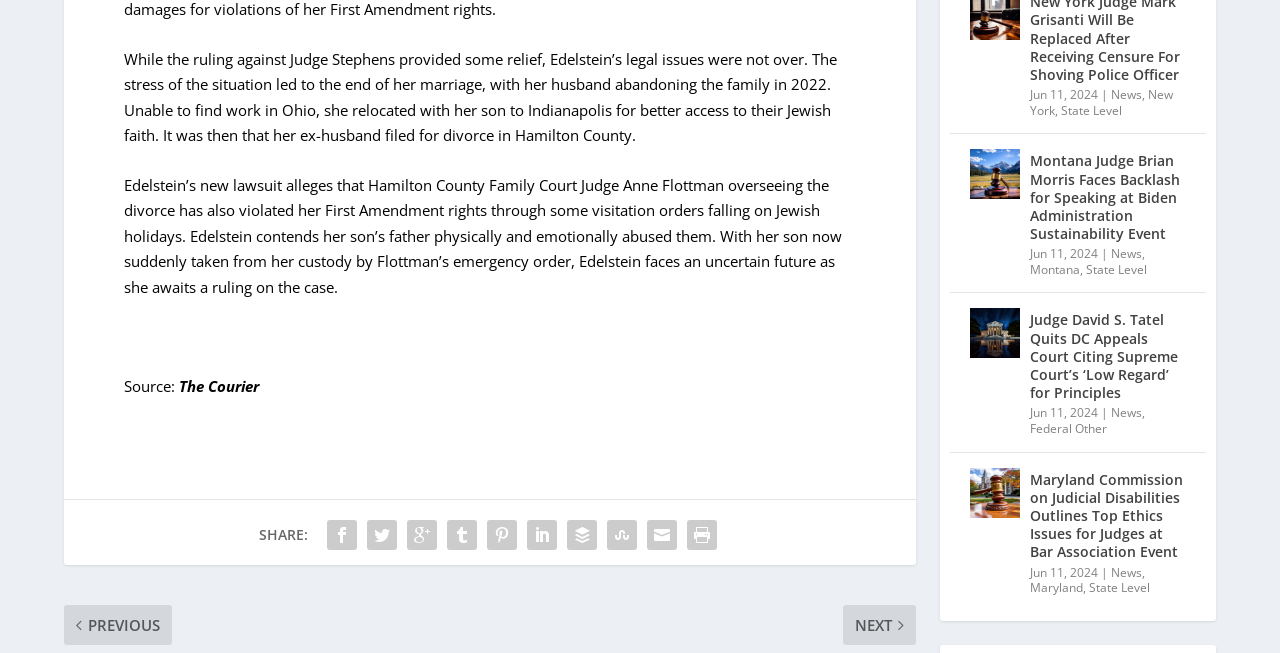Identify the bounding box of the UI element that matches this description: "Maryland".

[0.805, 0.887, 0.846, 0.913]